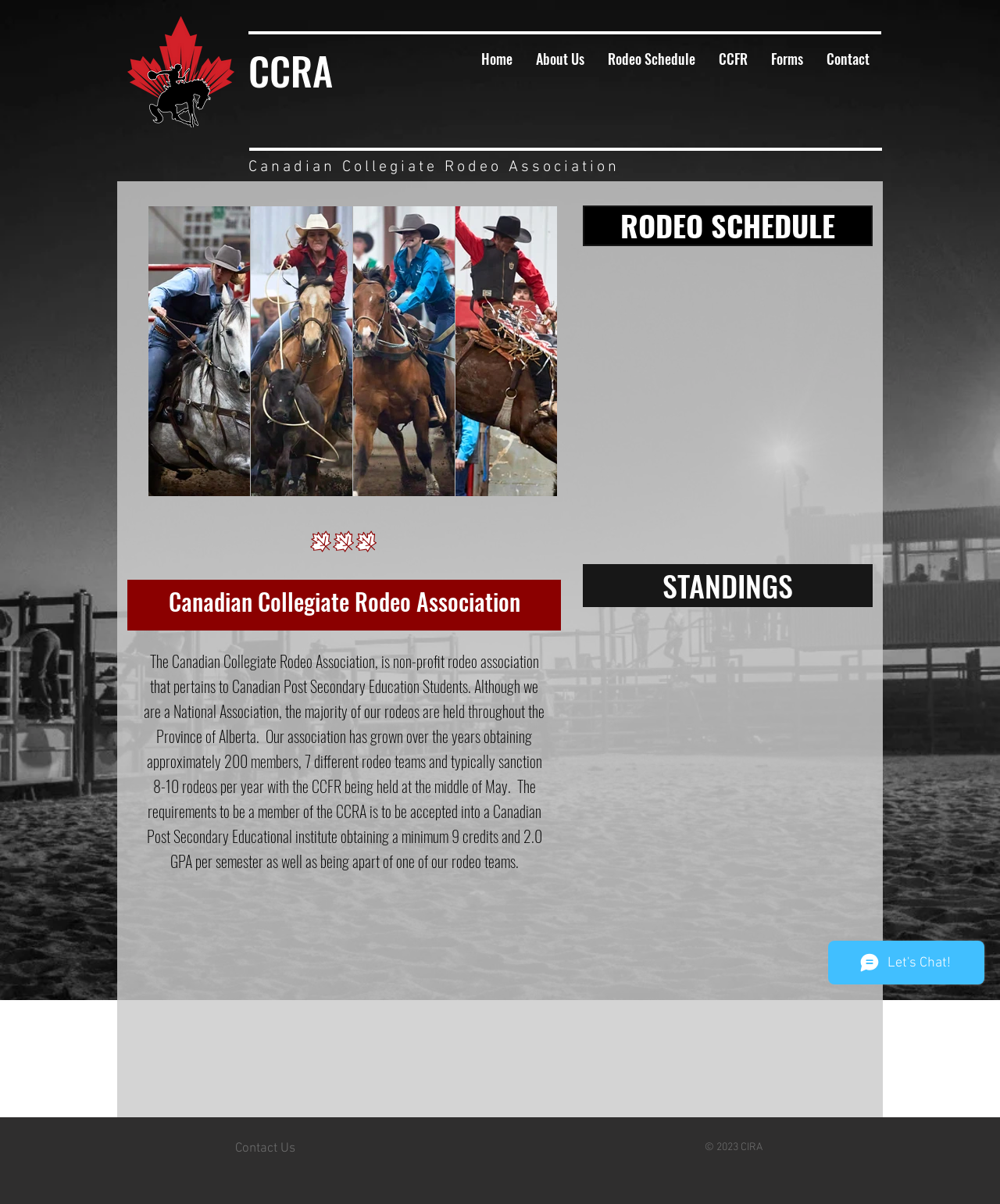Please specify the bounding box coordinates of the clickable section necessary to execute the following command: "Click the Home link".

[0.47, 0.029, 0.524, 0.068]